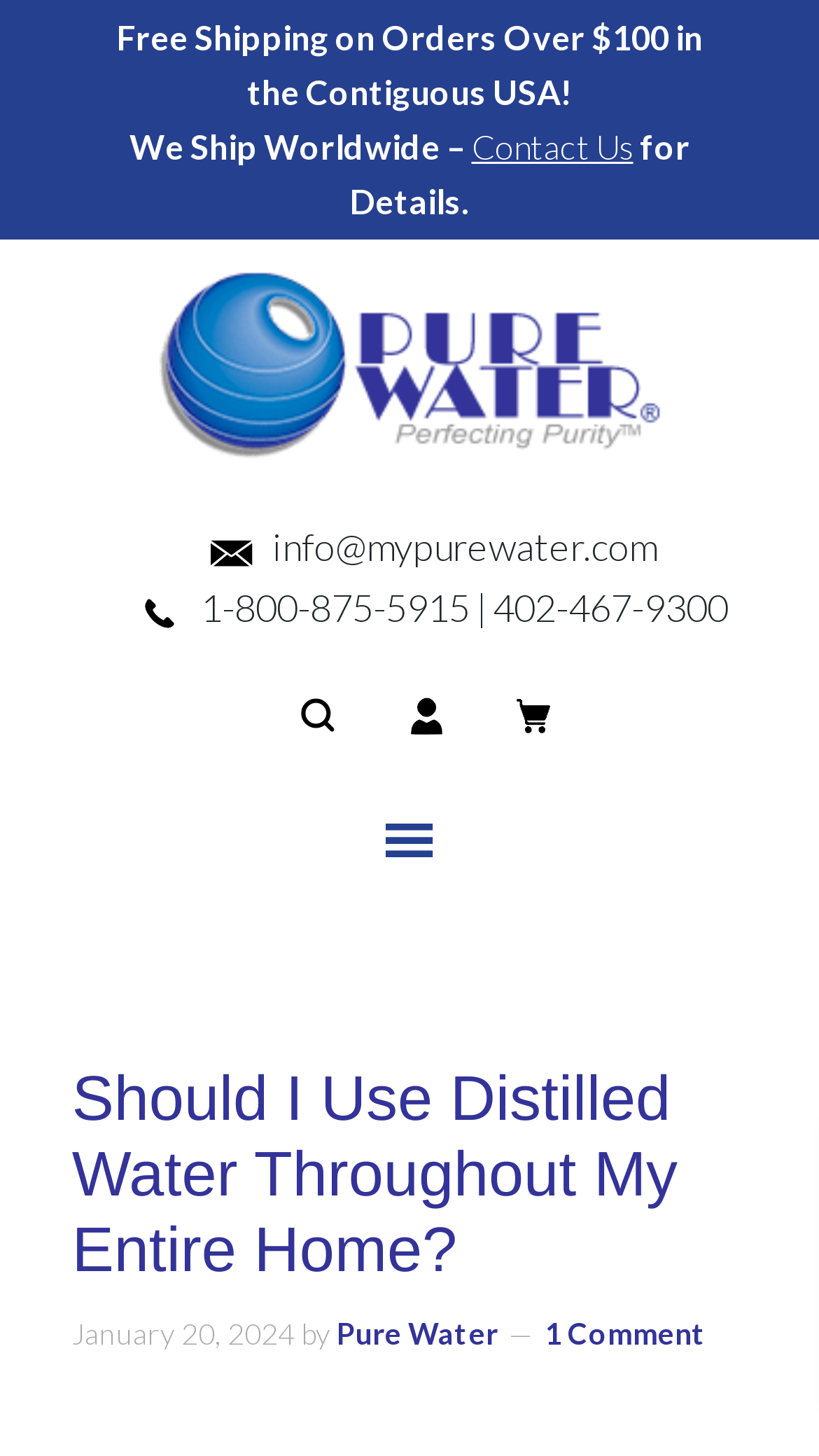Locate the bounding box coordinates of the element's region that should be clicked to carry out the following instruction: "Visit My Pure Water homepage". The coordinates need to be four float numbers between 0 and 1, i.e., [left, top, right, bottom].

[0.025, 0.179, 0.975, 0.323]